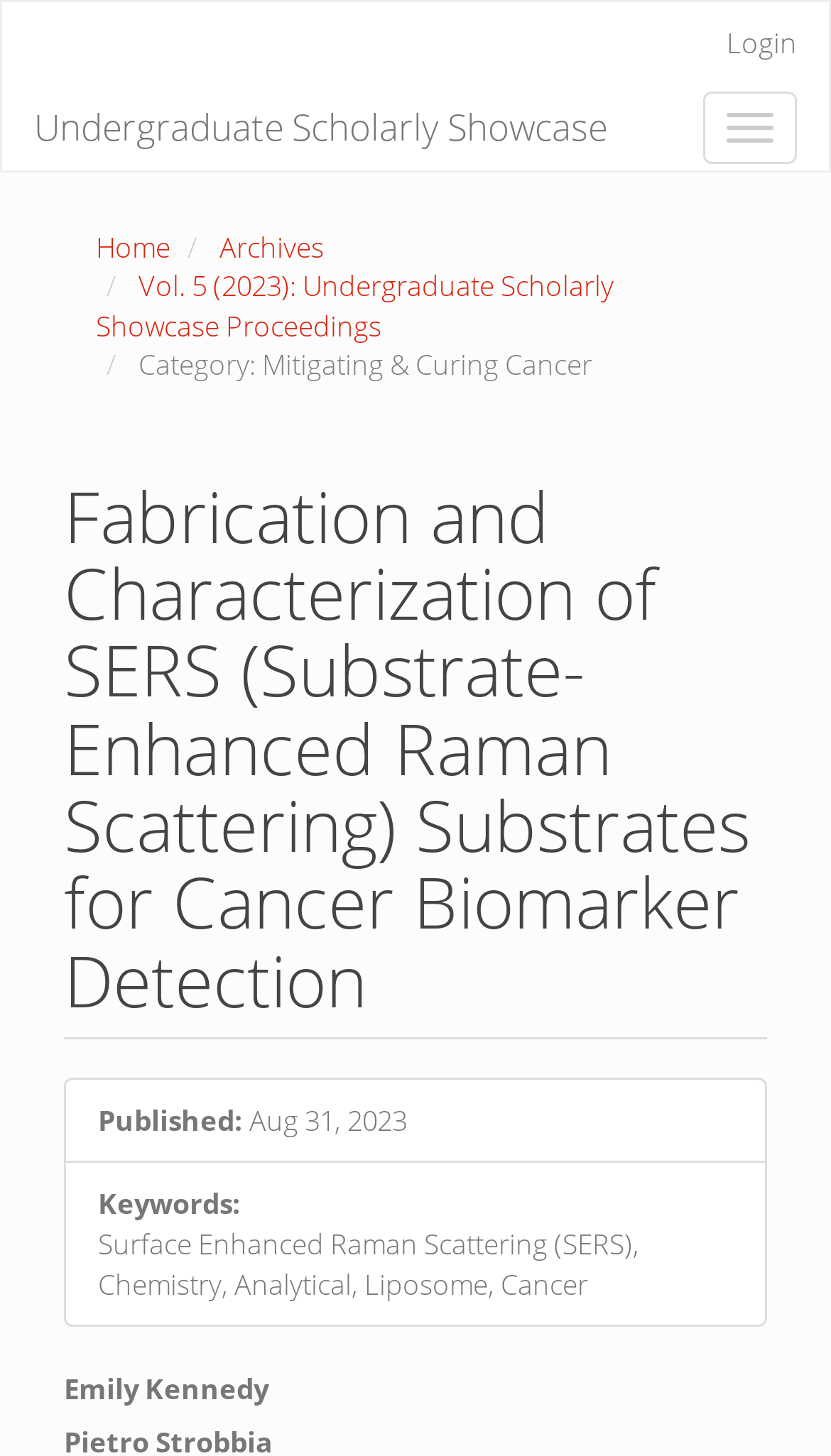Determine the heading of the webpage and extract its text content.

Fabrication and Characterization of SERS (Substrate-Enhanced Raman Scattering) Substrates for Cancer Biomarker Detection